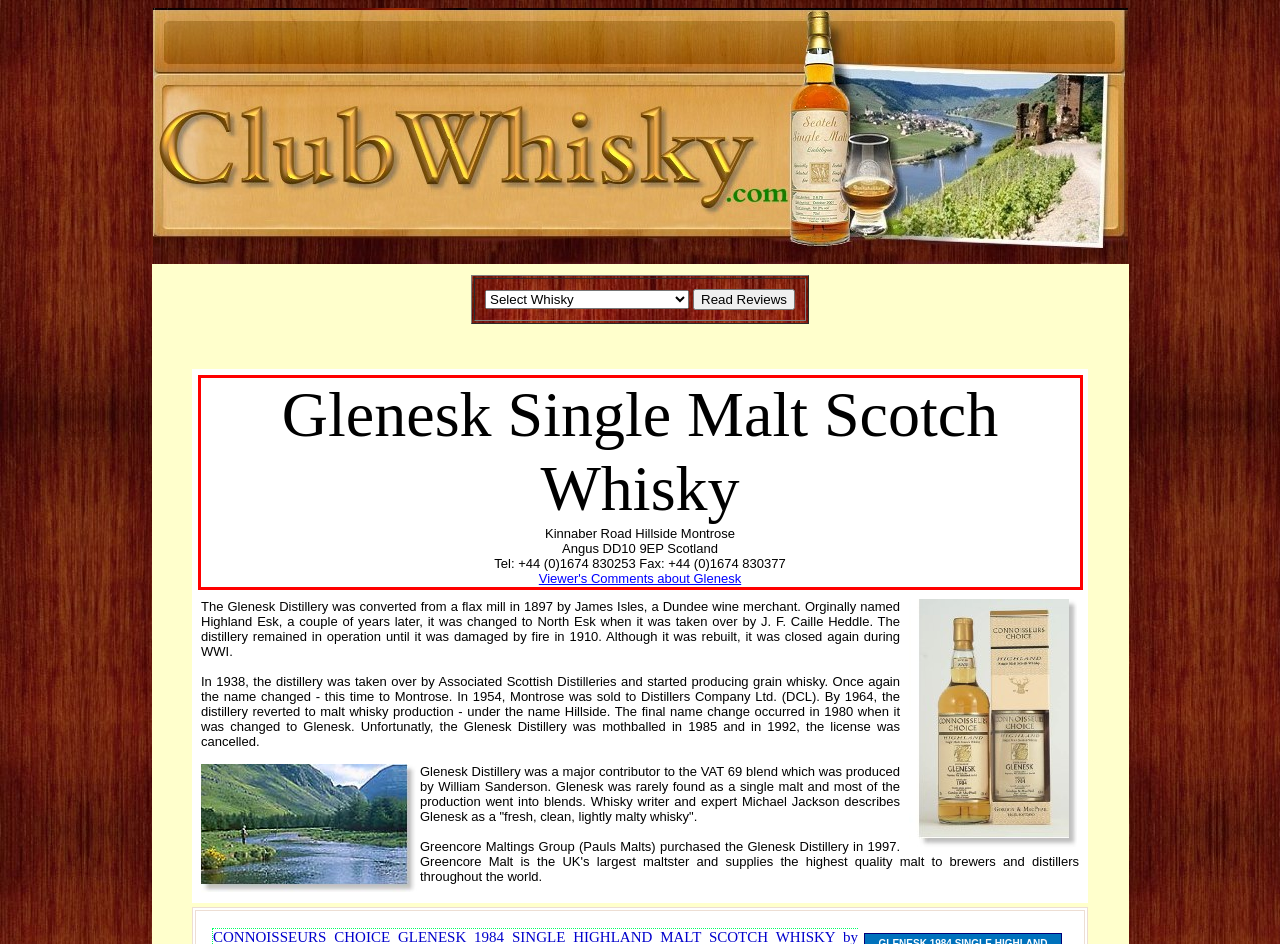Analyze the screenshot of the webpage that features a red bounding box and recognize the text content enclosed within this red bounding box.

Glenesk Single Malt Scotch Whisky Kinnaber Road Hillside Montrose Angus DD10 9EP Scotland Tel: +44 (0)1674 830253 Fax: +44 (0)1674 830377 Viewer's Comments about Glenesk